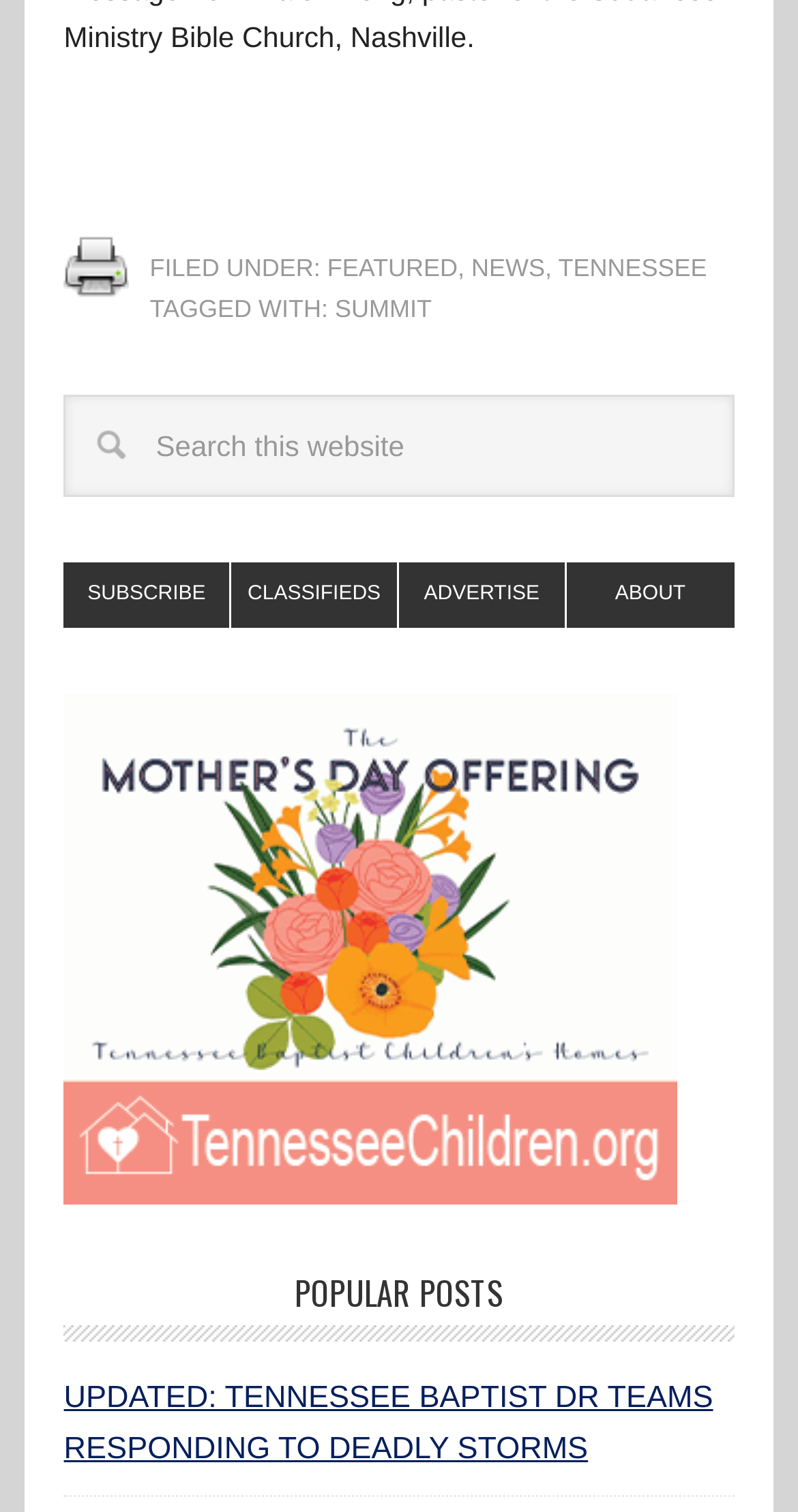How many social media links are there?
Please answer the question with as much detail and depth as you can.

I counted the number of social media links at the top of the webpage, which are Facebook, Twitter, and mail.